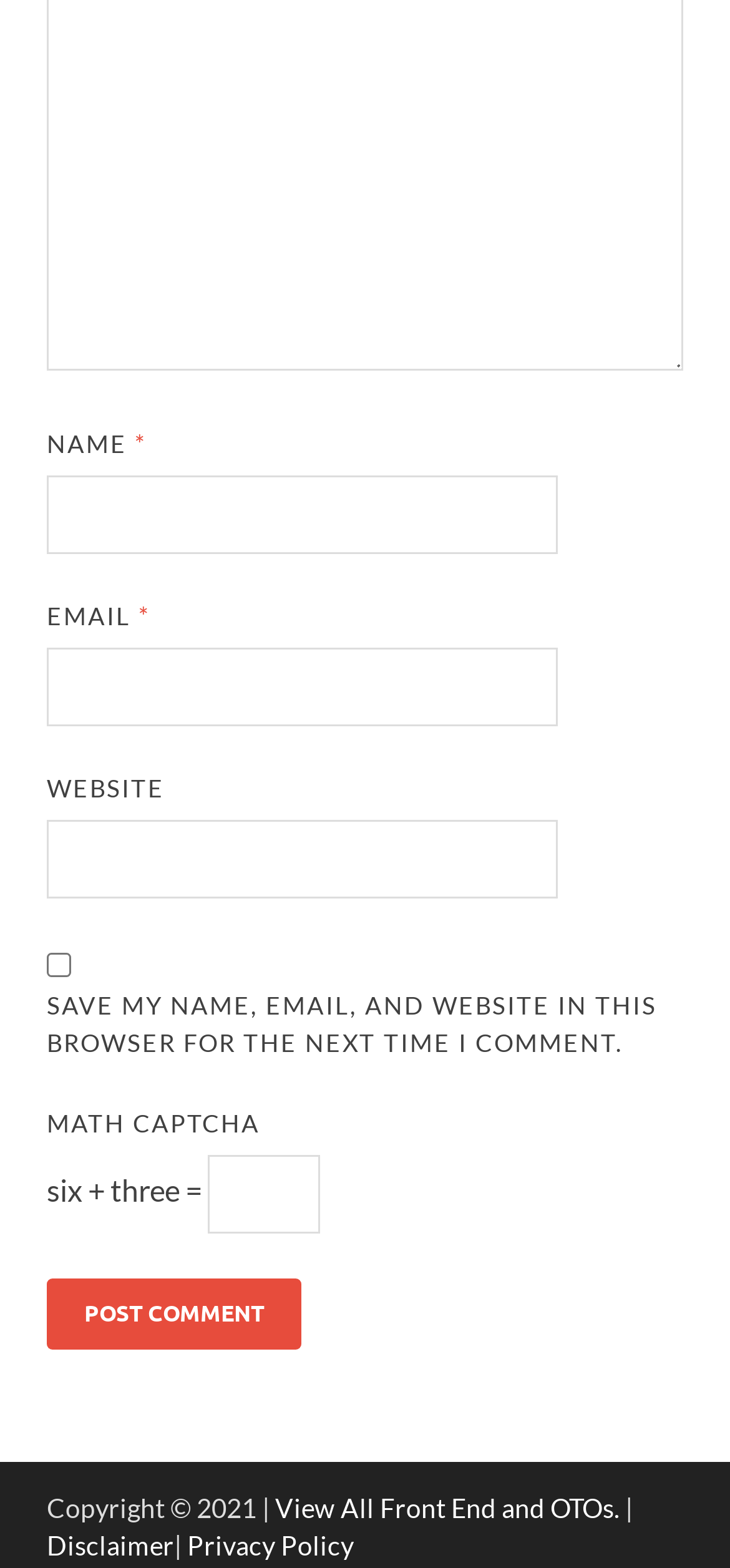How many links are present at the bottom of the page?
Please provide a single word or phrase as your answer based on the image.

3